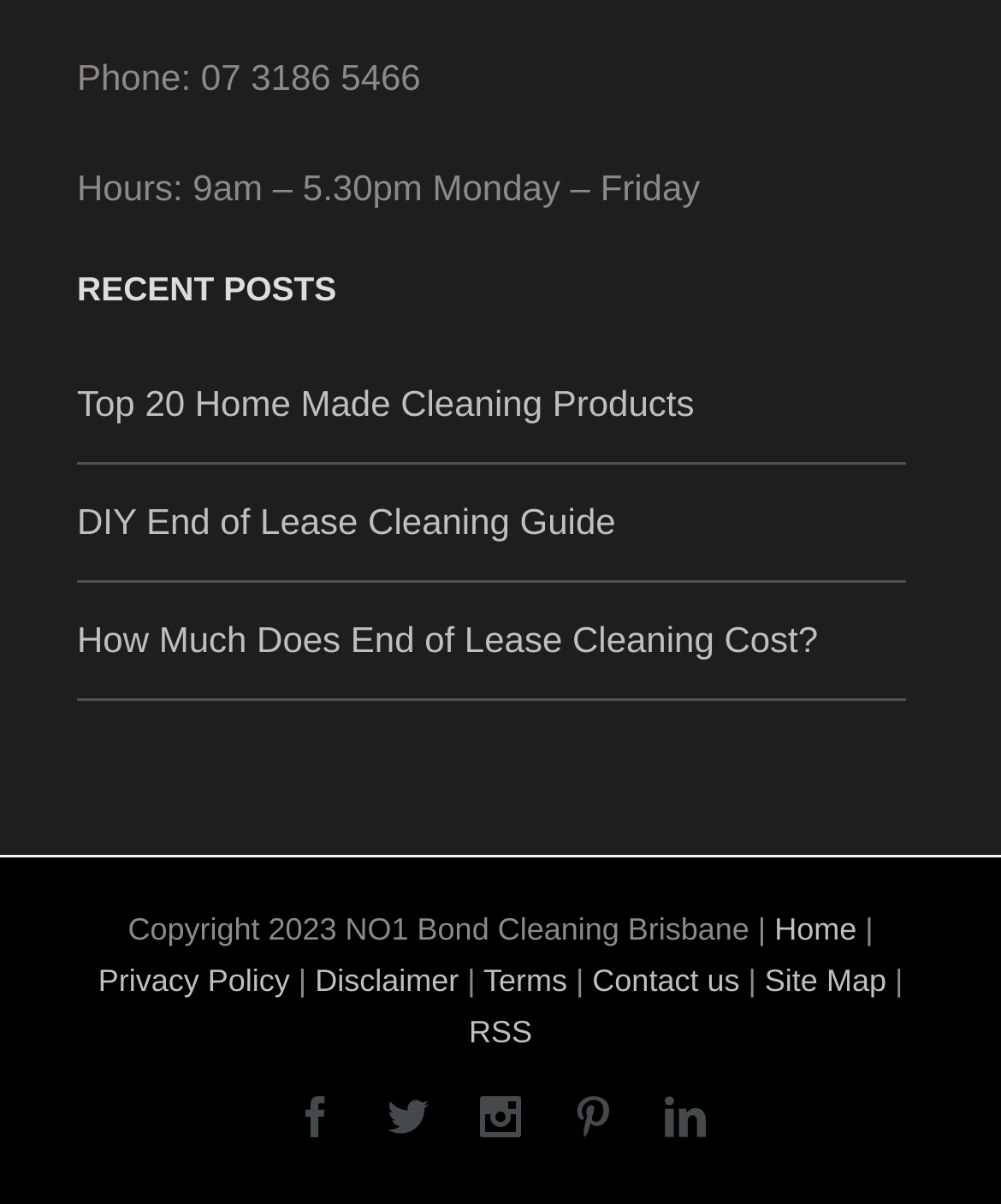Locate the bounding box coordinates of the area where you should click to accomplish the instruction: "Check the privacy policy".

[0.098, 0.799, 0.29, 0.829]